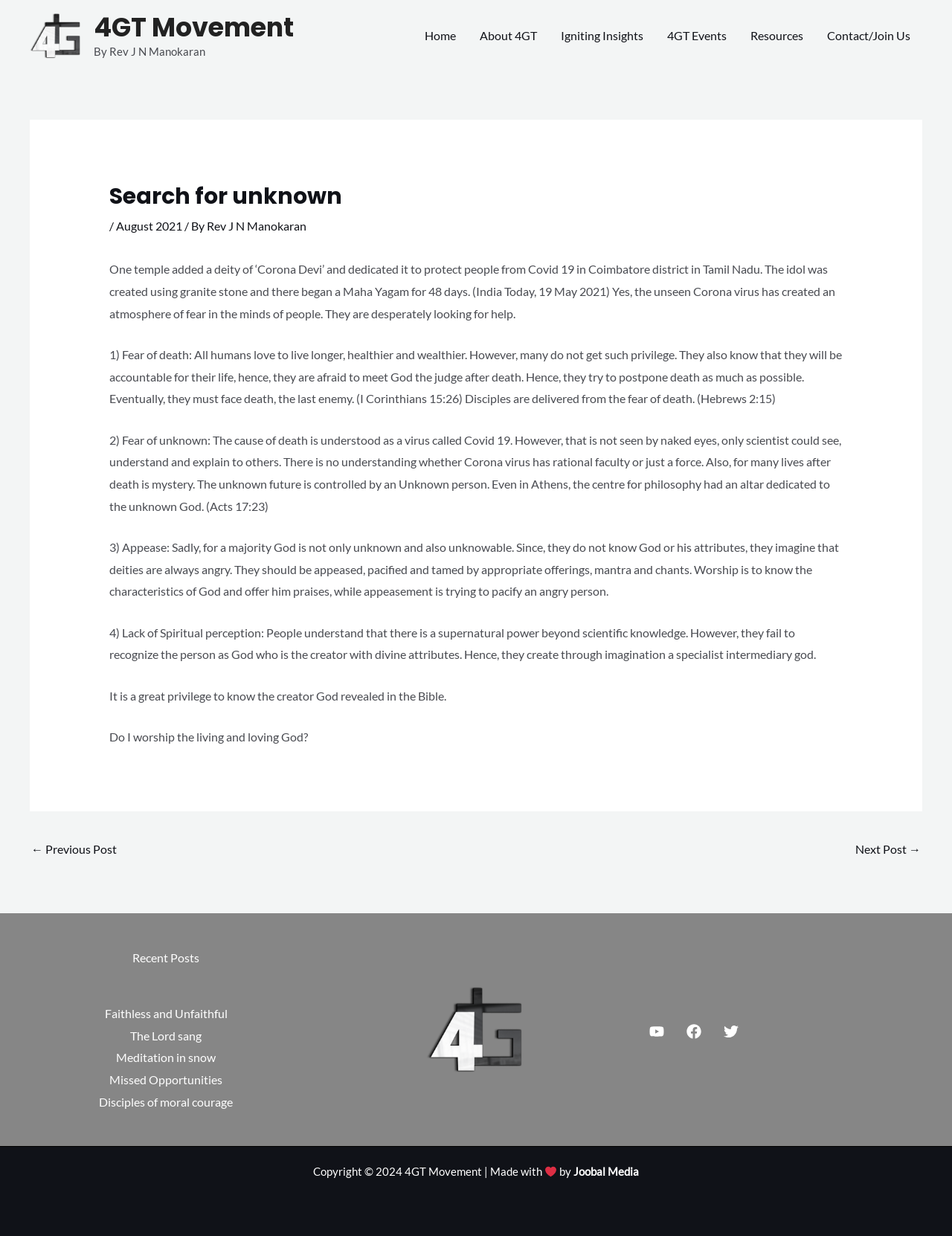Locate the UI element described as follows: "The Lord sang". Return the bounding box coordinates as four float numbers between 0 and 1 in the order [left, top, right, bottom].

[0.137, 0.832, 0.212, 0.843]